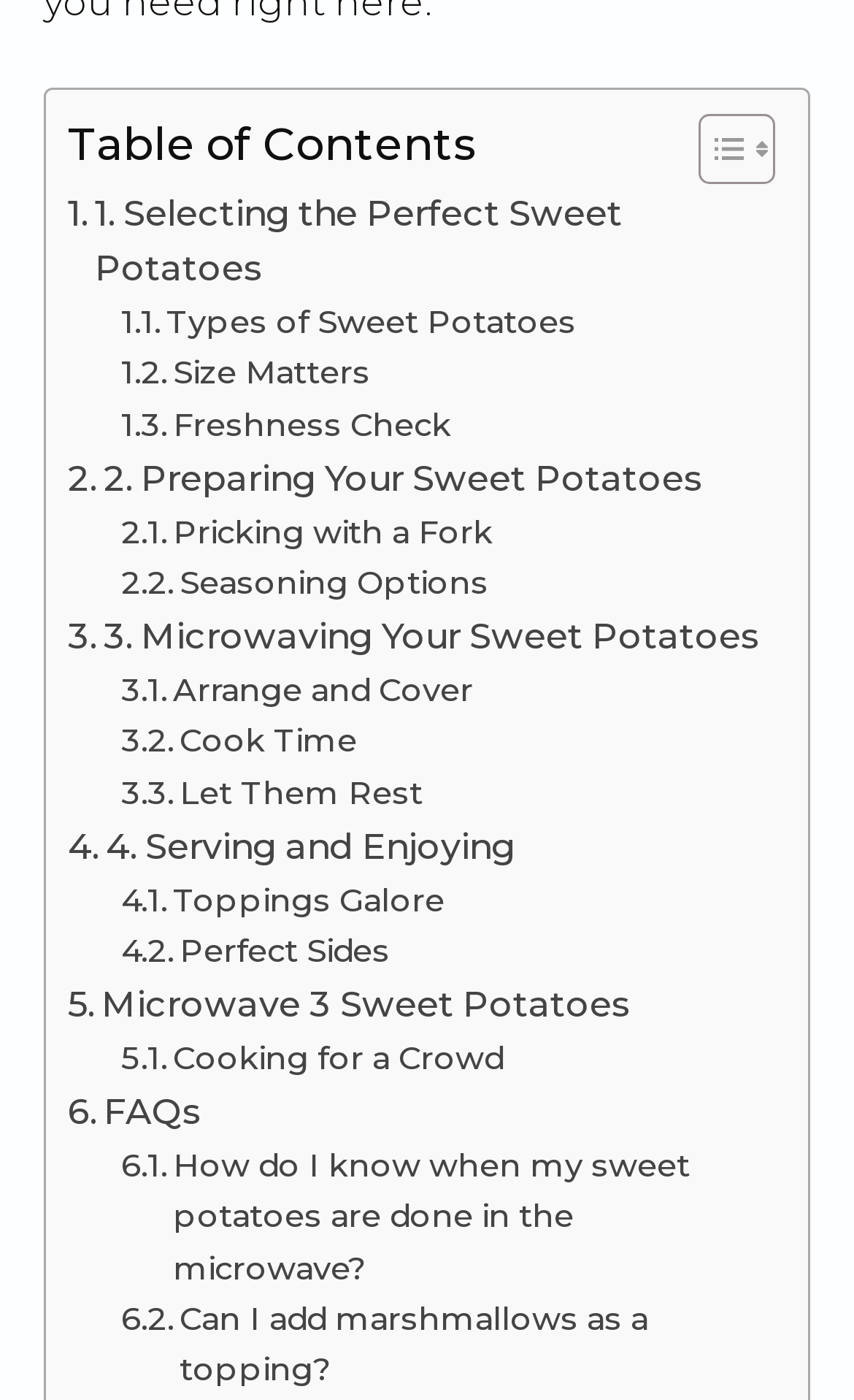Determine the bounding box coordinates of the clickable region to execute the instruction: "Read FAQs". The coordinates should be four float numbers between 0 and 1, denoted as [left, top, right, bottom].

[0.079, 0.775, 0.236, 0.816]